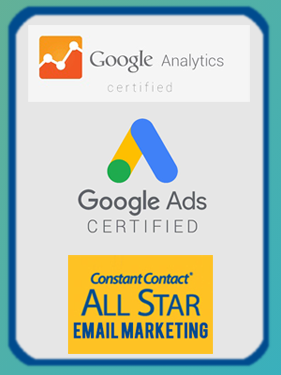What does the Constant Contact All Star badge signify?
Answer the question in as much detail as possible.

The Constant Contact All Star badge signifies excellence in email marketing, recognizing successful engagement and effectiveness in utilizing Constant Contact services, which is a key aspect of digital marketing competency.